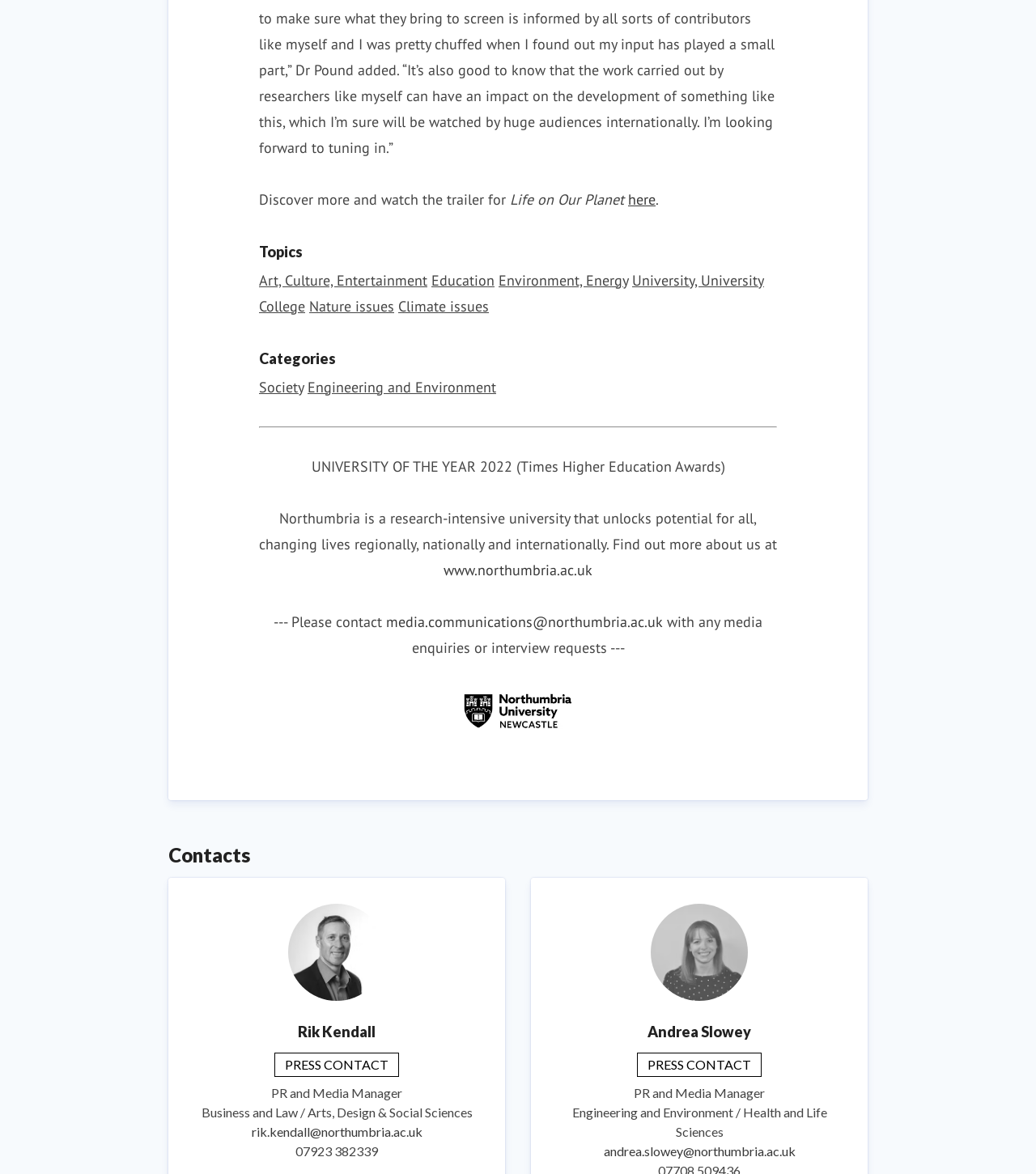Provide a one-word or brief phrase answer to the question:
What are the categories listed on the webpage?

Topics, Categories